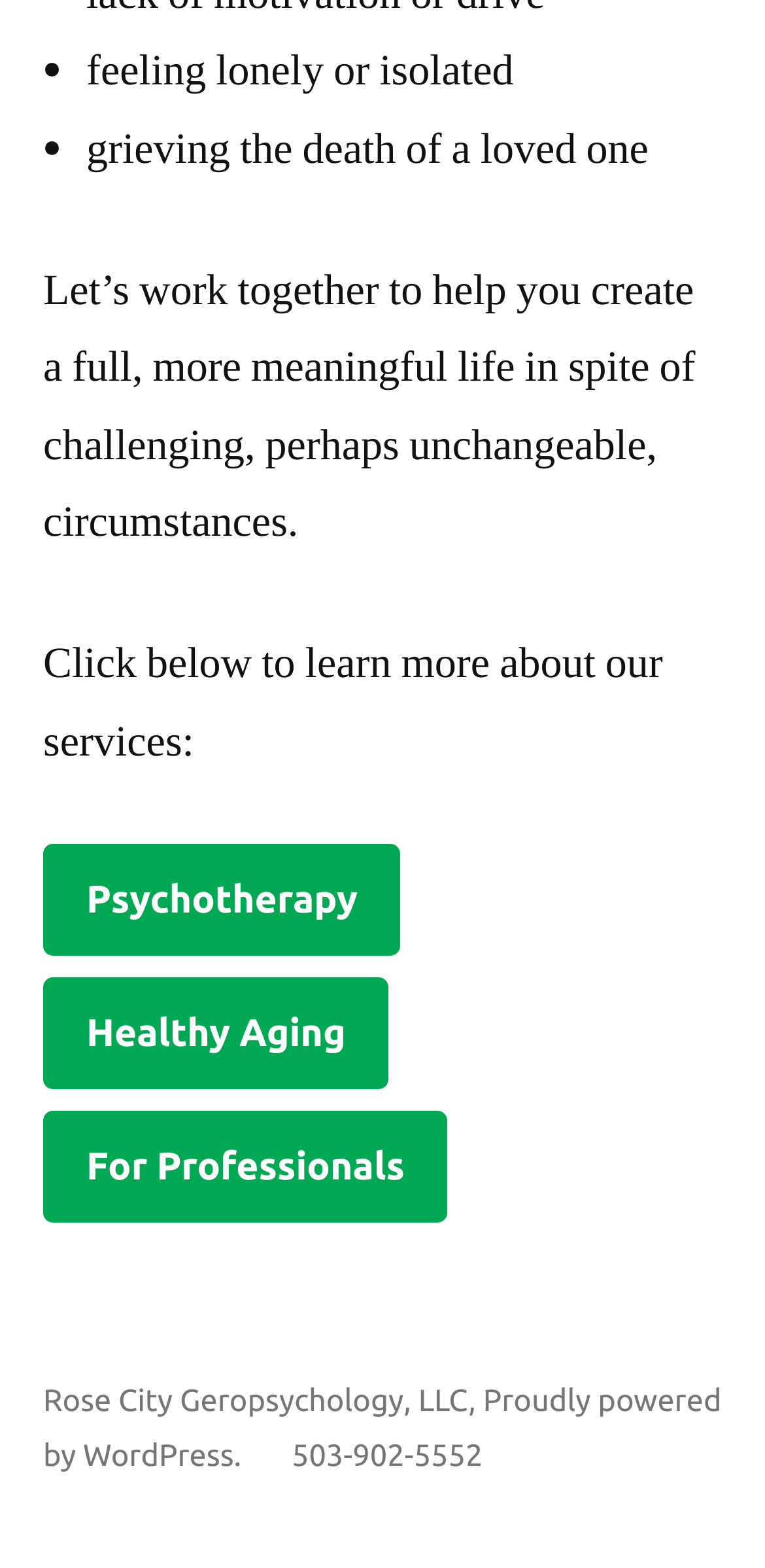What is the main theme of this website?
Can you provide a detailed and comprehensive answer to the question?

Based on the text content, such as 'feeling lonely or isolated', 'grieving the death of a loved one', and 'create a full, more meaningful life', it is clear that the main theme of this website is related to mental health and wellness.